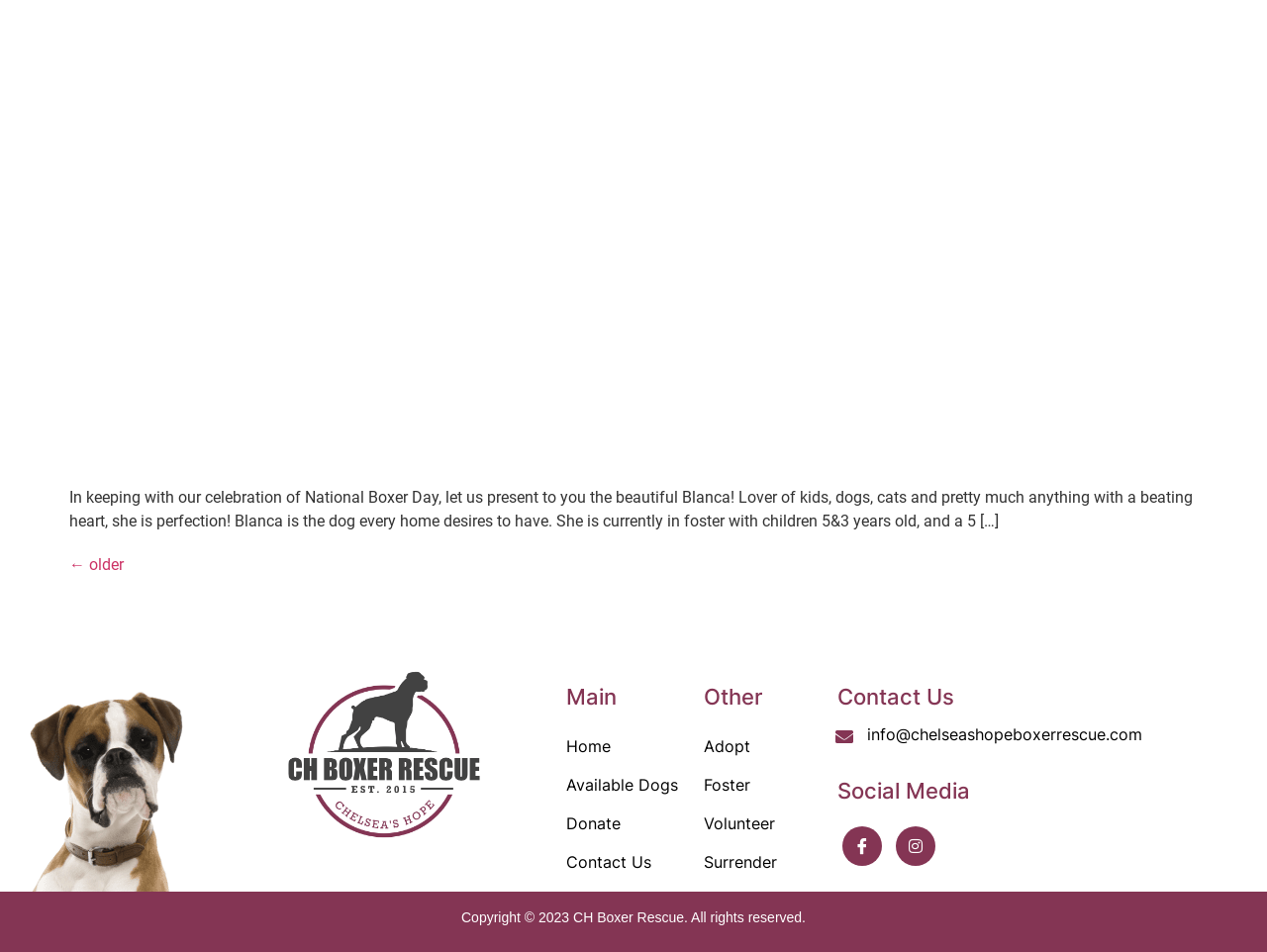Using the format (top-left x, top-left y, bottom-right x, bottom-right y), provide the bounding box coordinates for the described UI element. All values should be floating point numbers between 0 and 1: Contact Us

[0.447, 0.886, 0.54, 0.927]